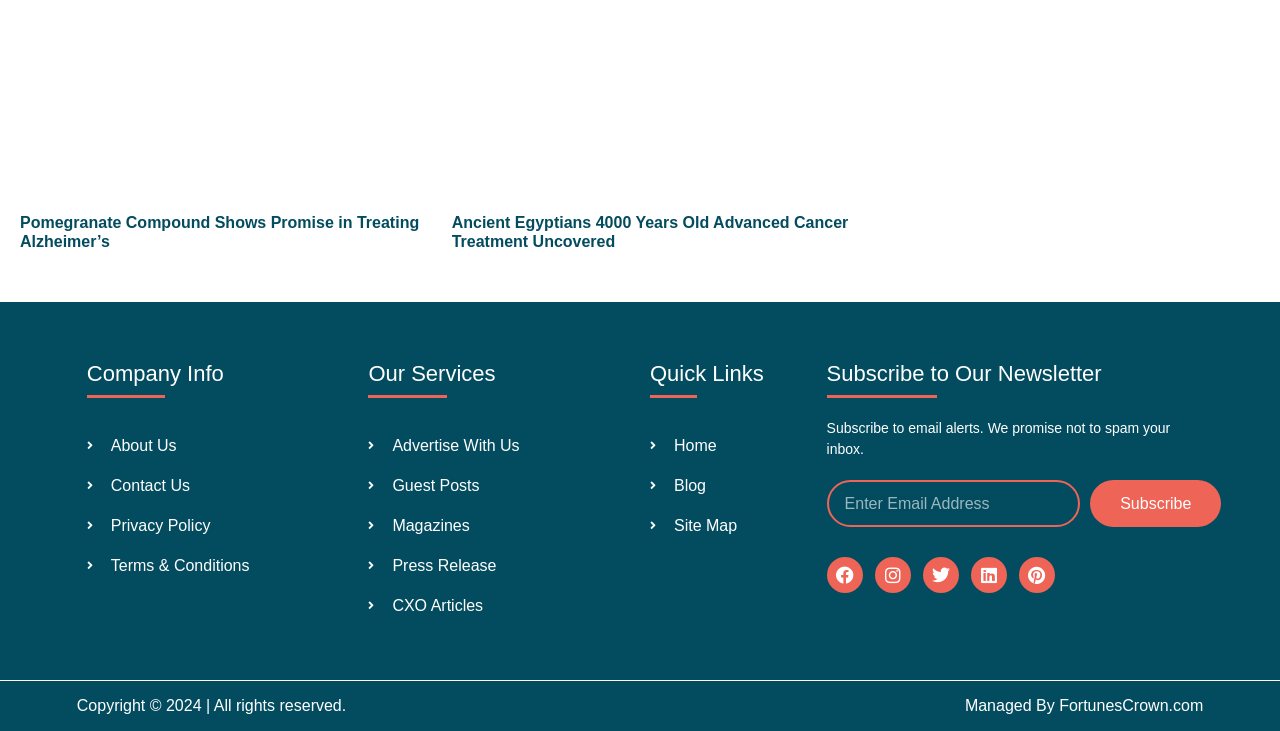Identify the bounding box of the UI element that matches this description: "Home".

[0.508, 0.594, 0.63, 0.627]